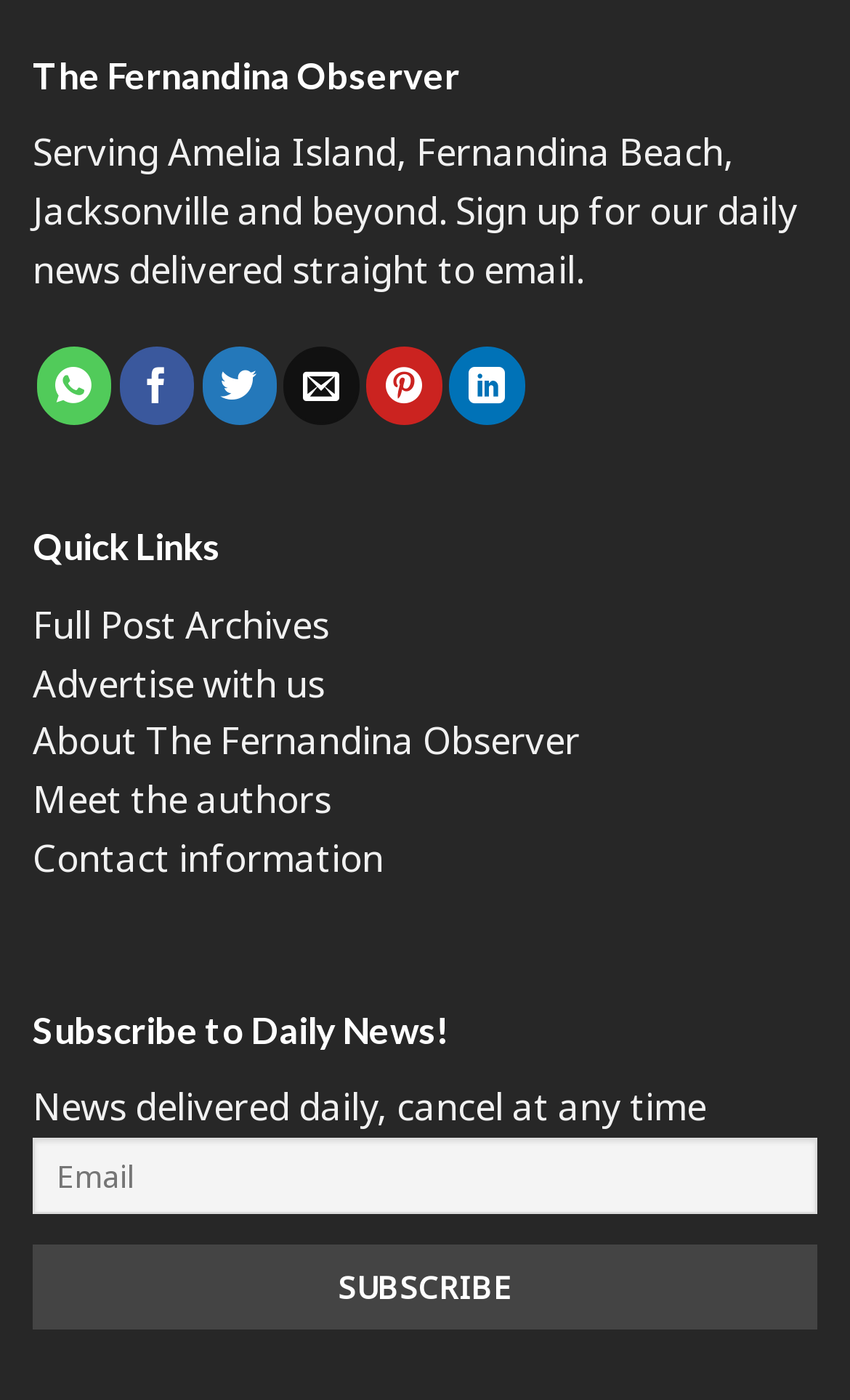Determine the bounding box coordinates of the clickable element to achieve the following action: 'Share on WhatsApp'. Provide the coordinates as four float values between 0 and 1, formatted as [left, top, right, bottom].

[0.043, 0.248, 0.131, 0.303]